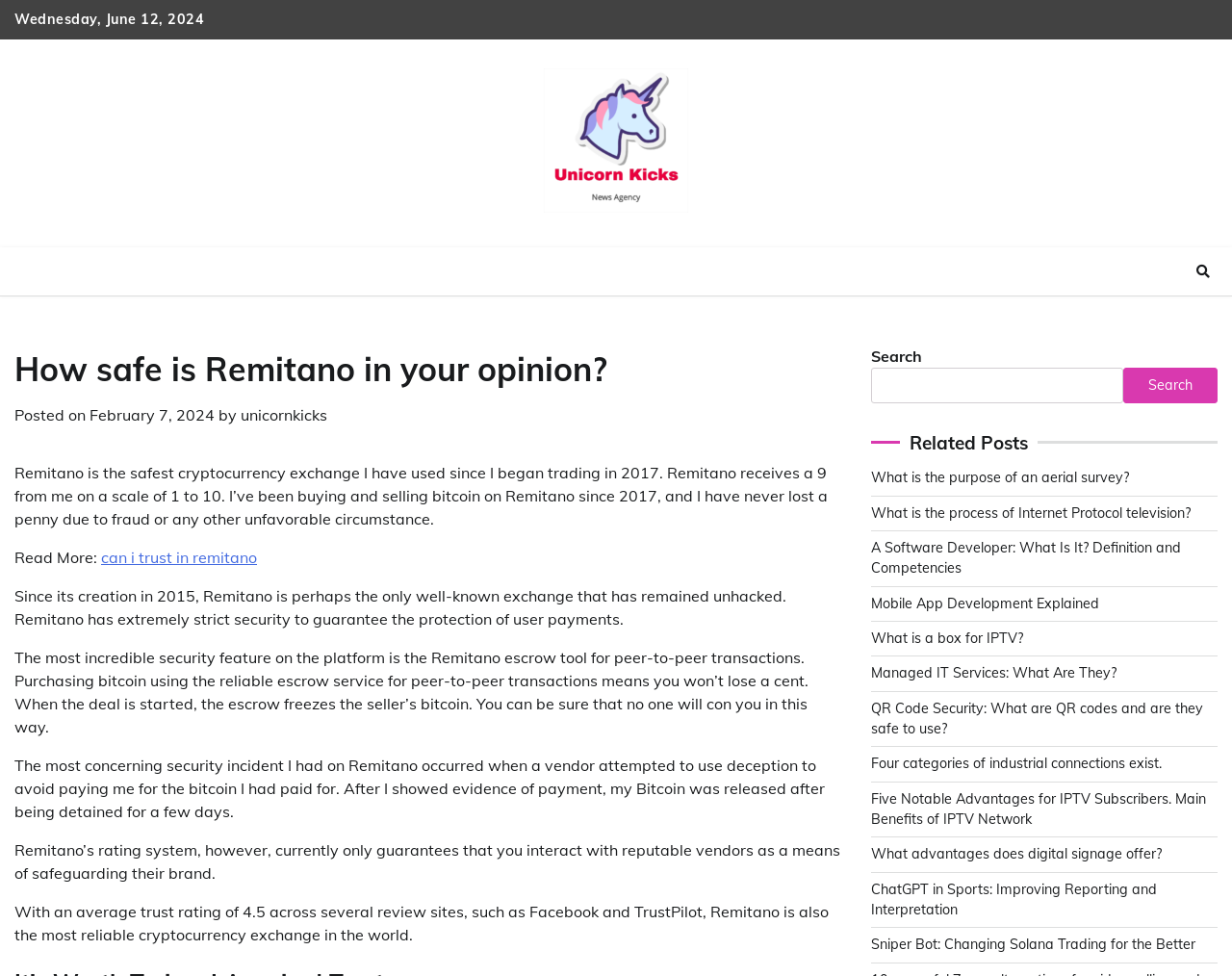Kindly respond to the following question with a single word or a brief phrase: 
What is the date of the post?

February 7, 2024